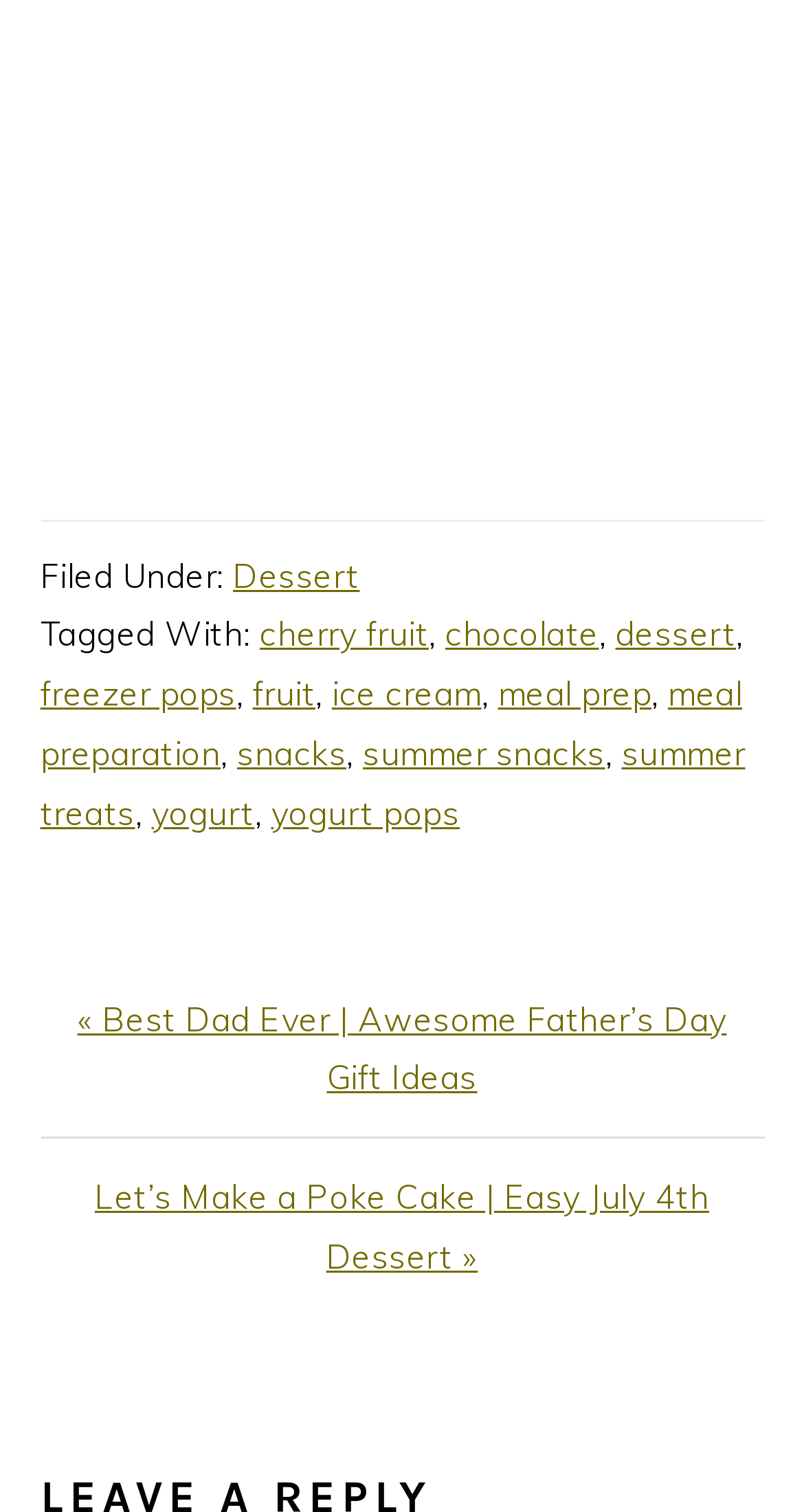Respond with a single word or phrase:
What is the section above the footer?

READER INTERACTIONS